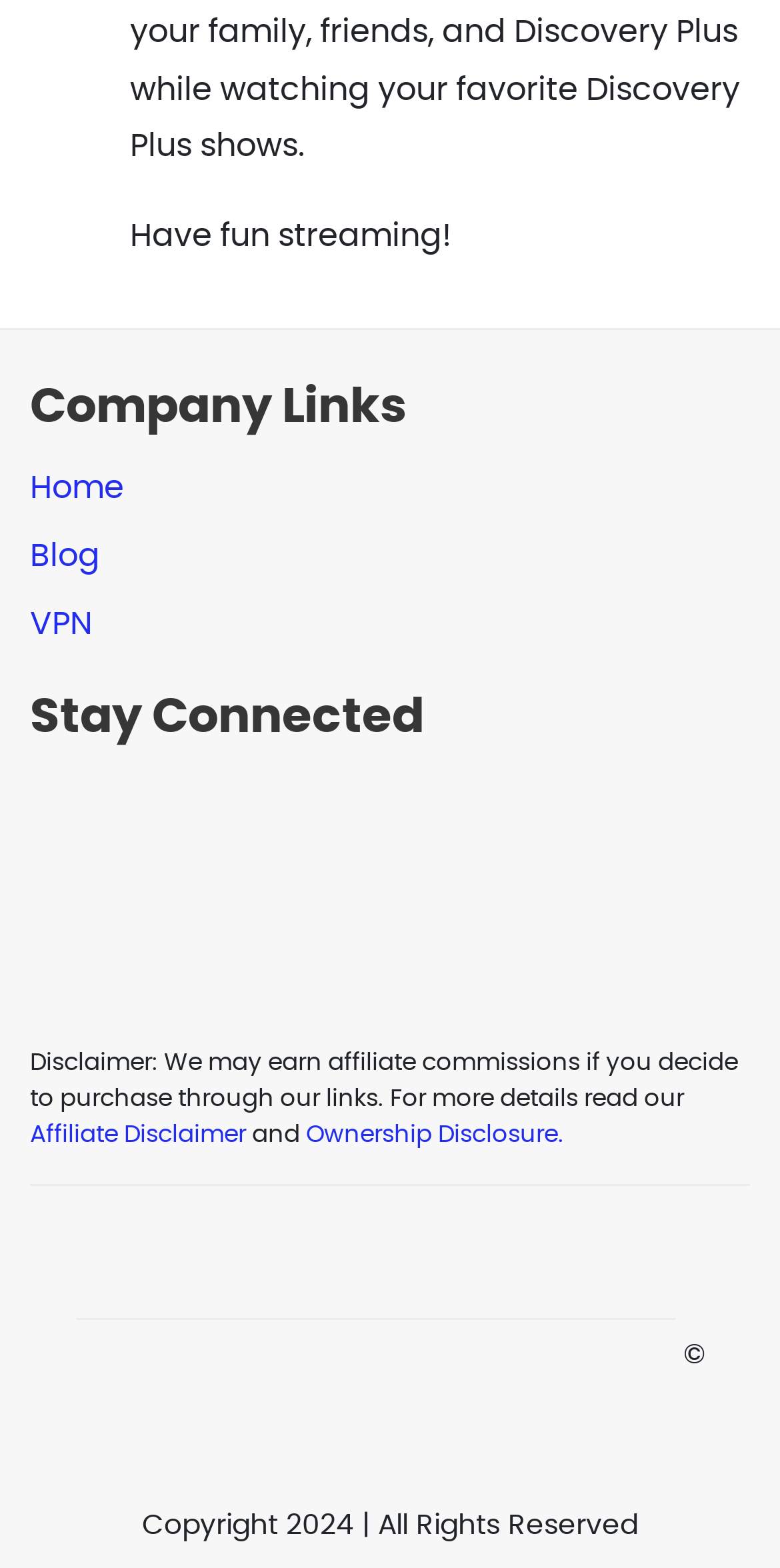Specify the bounding box coordinates for the region that must be clicked to perform the given instruction: "Visit Facebook".

[0.038, 0.487, 0.167, 0.55]